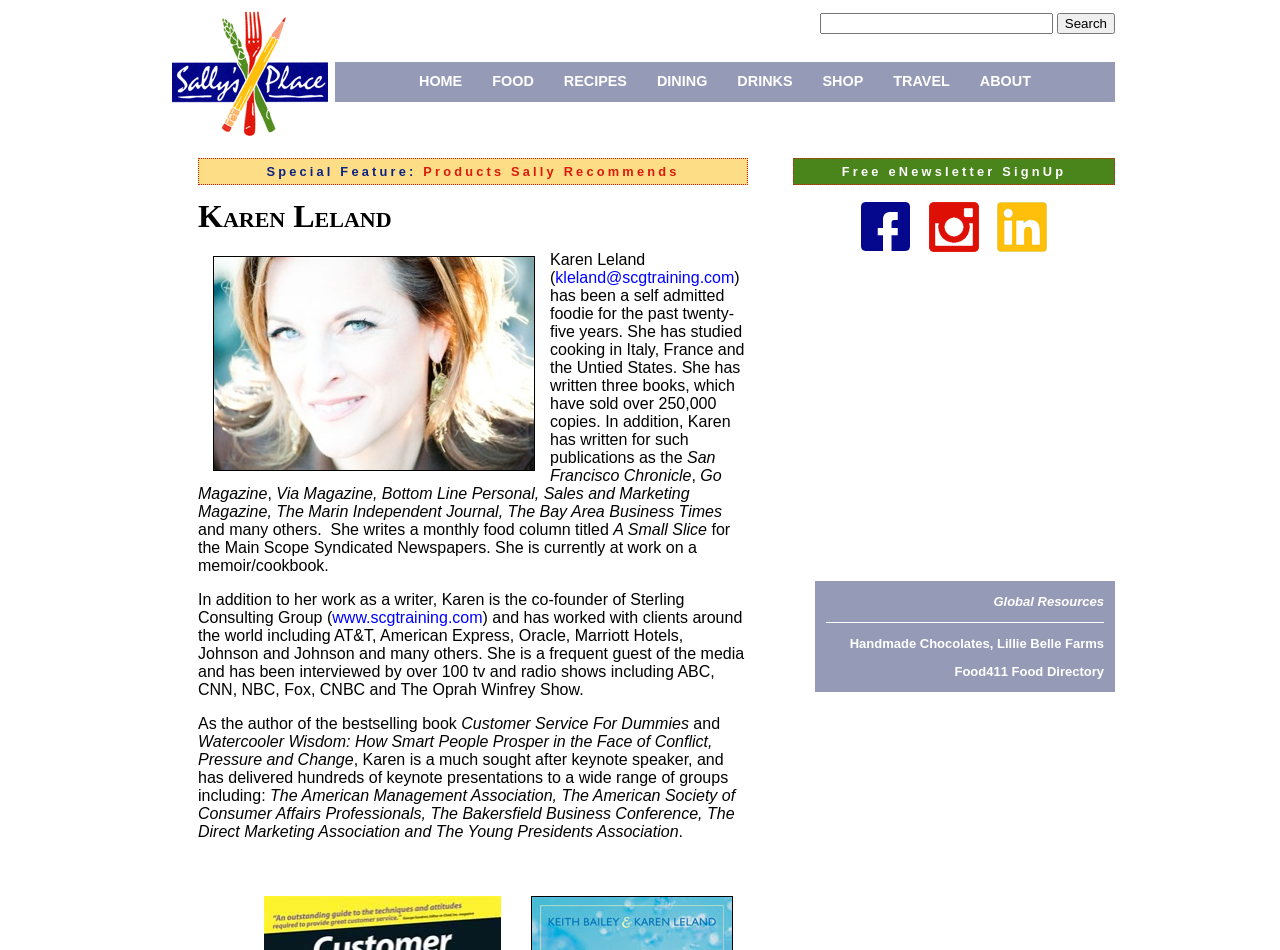Provide the bounding box coordinates for the UI element that is described by this text: "night sweats". The coordinates should be in the form of four float numbers between 0 and 1: [left, top, right, bottom].

None